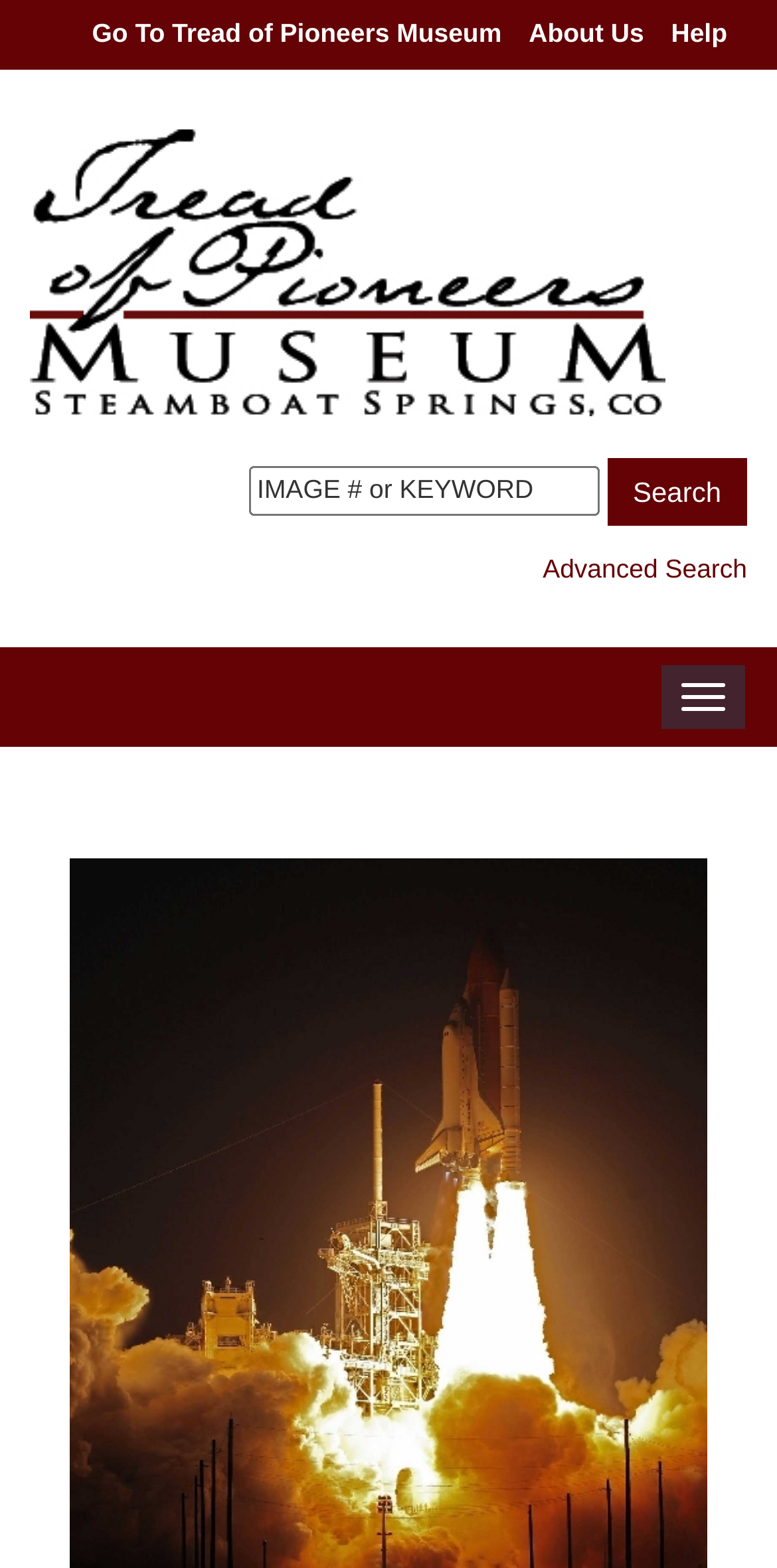Identify the bounding box coordinates of the clickable region required to complete the instruction: "Perform advanced search". The coordinates should be given as four float numbers within the range of 0 and 1, i.e., [left, top, right, bottom].

[0.698, 0.353, 0.962, 0.372]